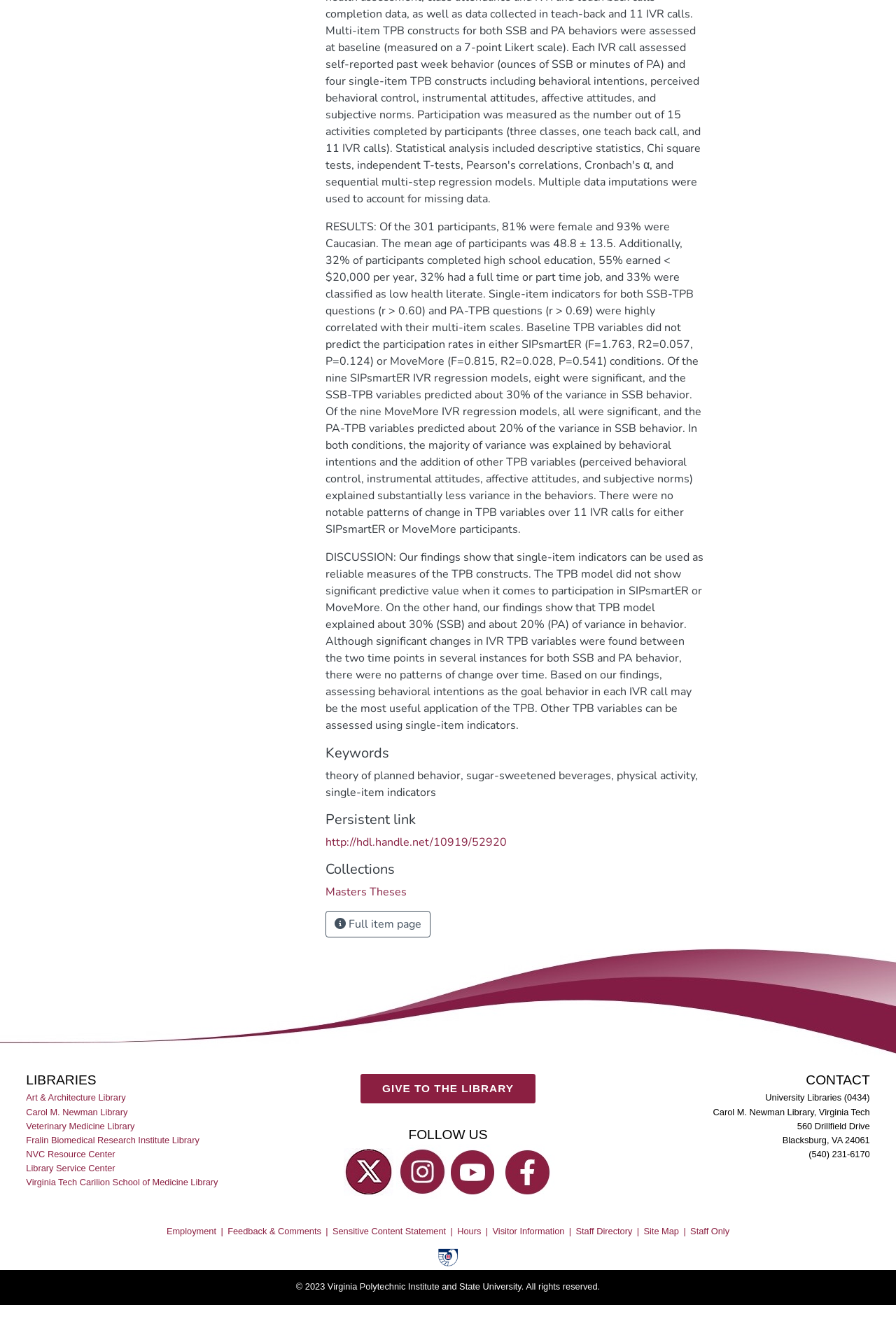Provide the bounding box coordinates of the UI element this sentence describes: "Veterinary Medicine Library".

[0.029, 0.848, 0.152, 0.859]